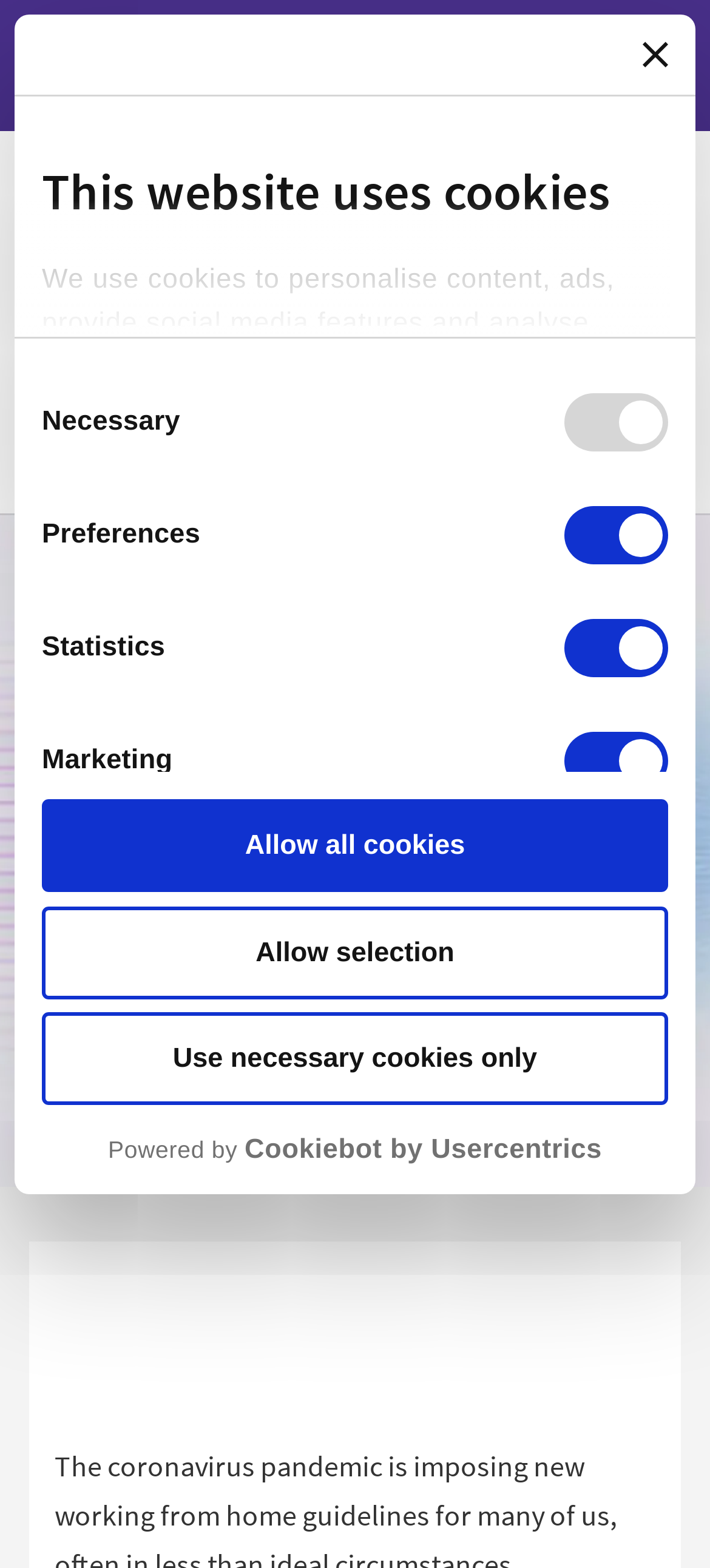Based on the element description: "Allow selection", identify the bounding box coordinates for this UI element. The coordinates must be four float numbers between 0 and 1, listed as [left, top, right, bottom].

[0.059, 0.578, 0.941, 0.637]